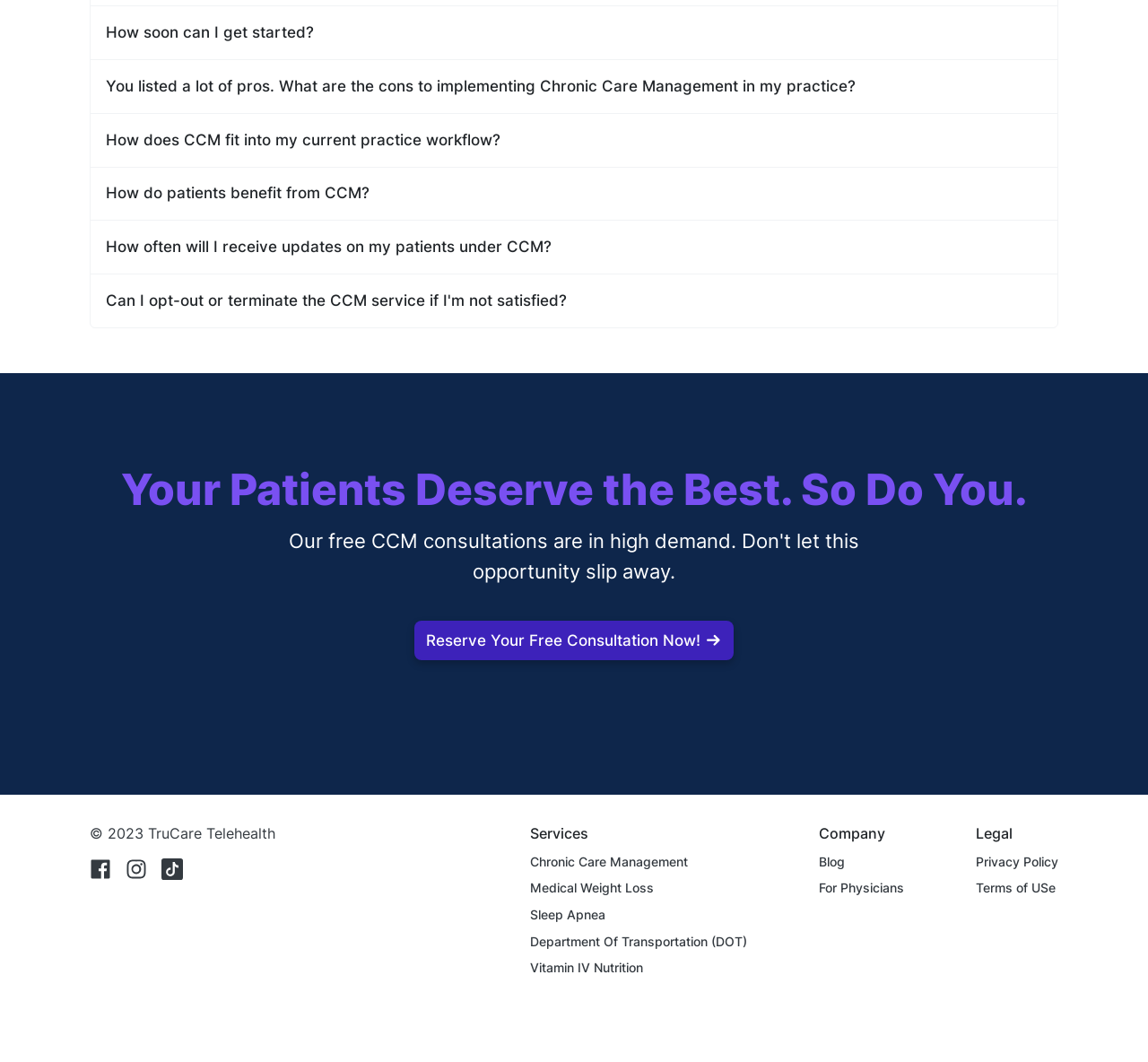Answer the following query concisely with a single word or phrase:
How many services are listed on the webpage?

6